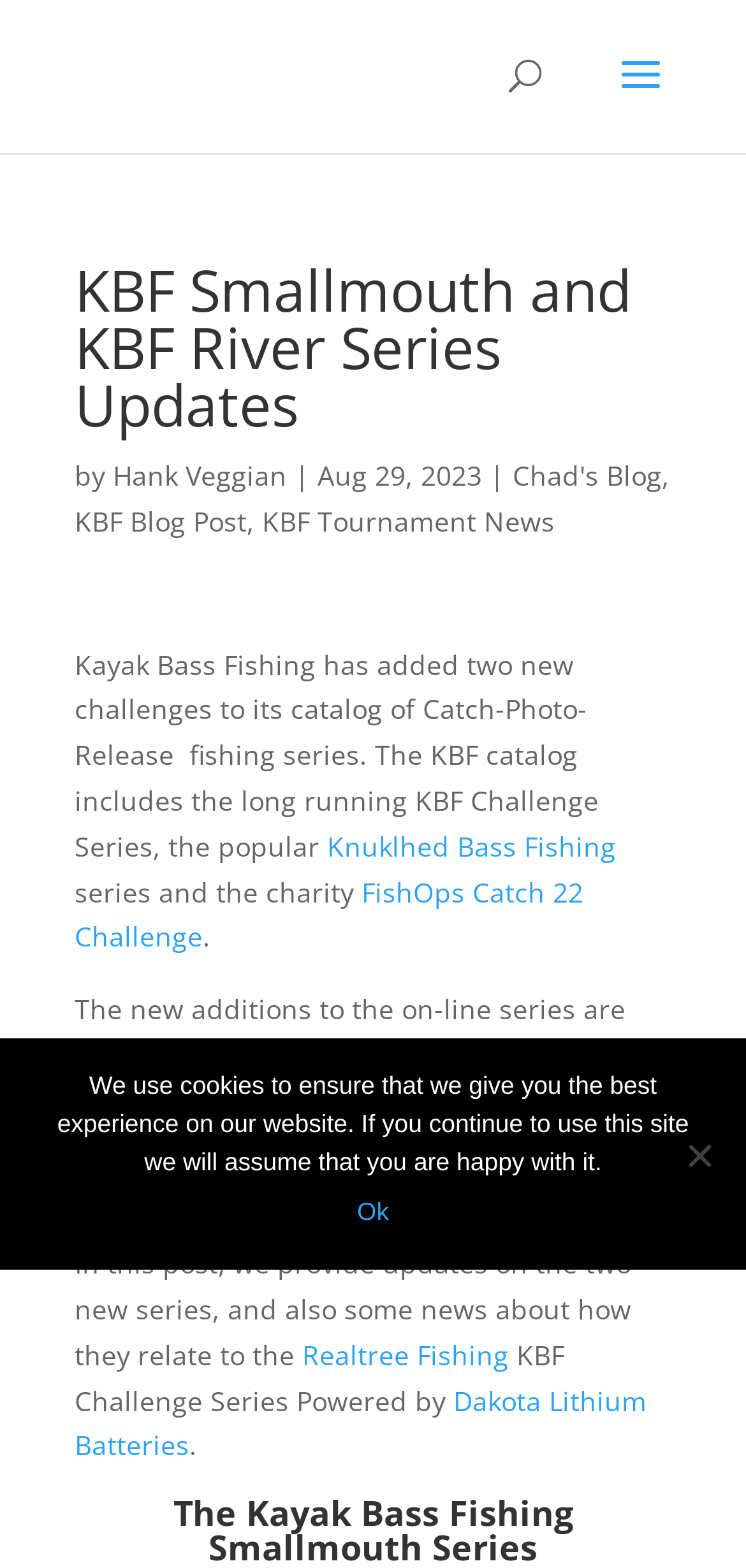Predict the bounding box coordinates of the UI element that matches this description: "alt="Kayak Bass Fishing"". The coordinates should be in the format [left, top, right, bottom] with each value between 0 and 1.

[0.11, 0.035, 0.342, 0.058]